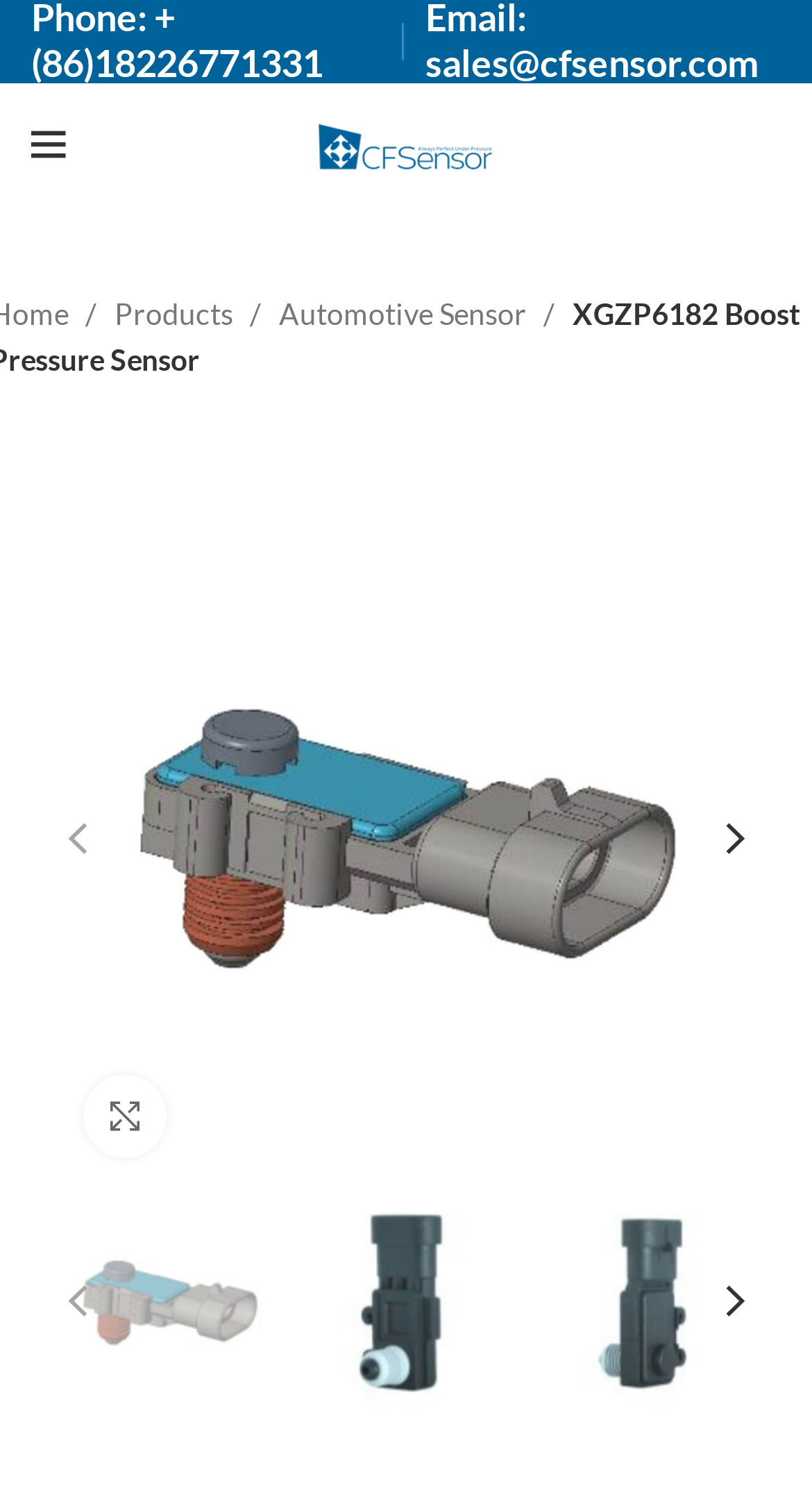Carefully observe the image and respond to the question with a detailed answer:
What market is the product XGZP6182 intended for?

The webpage mentions 'Automotive Sensor' in the navigation bar, indicating that the product XGZP6182 is intended for the automotive market.